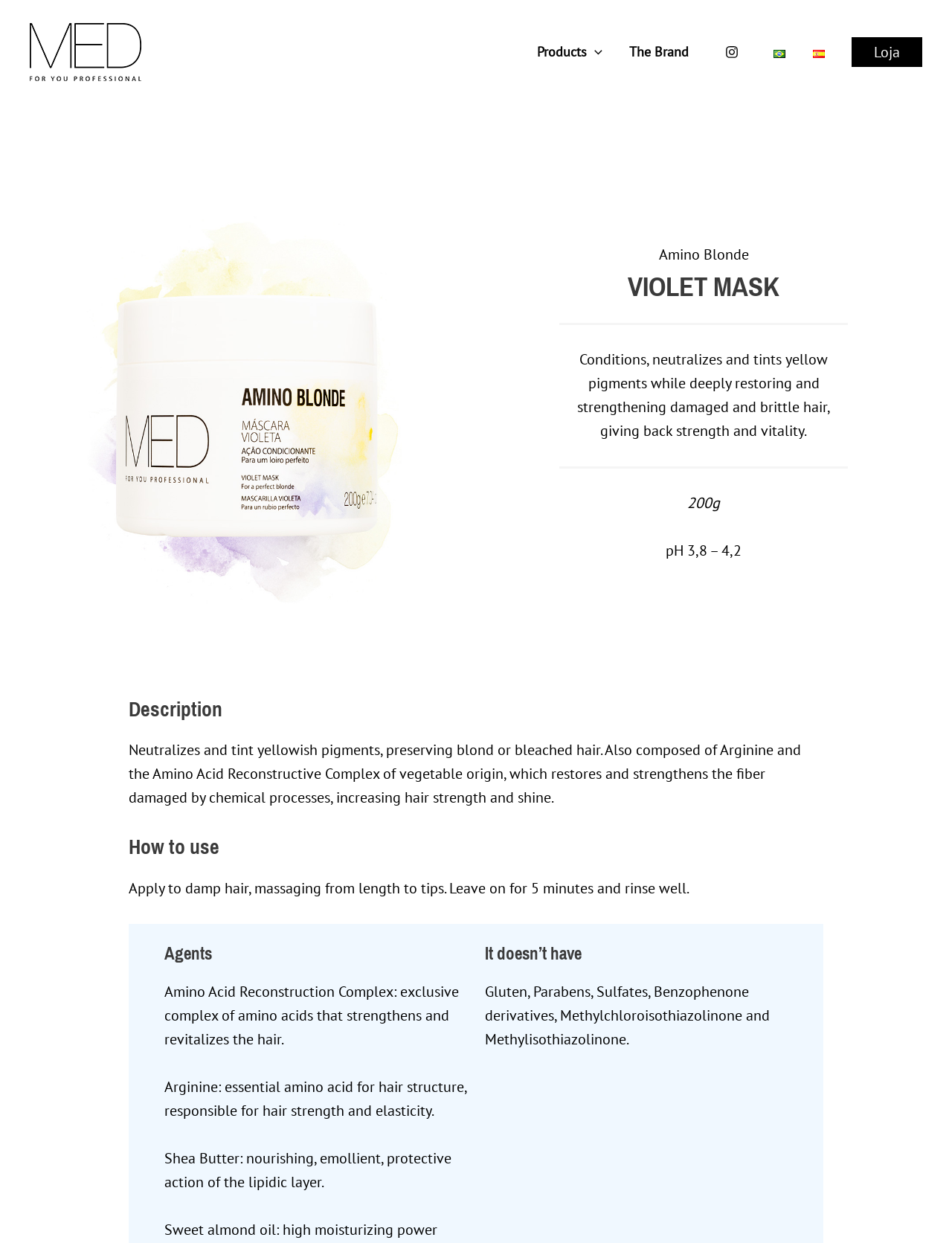Identify the bounding box for the UI element described as: "alt="Med For You"". Ensure the coordinates are four float numbers between 0 and 1, formatted as [left, top, right, bottom].

[0.031, 0.033, 0.148, 0.048]